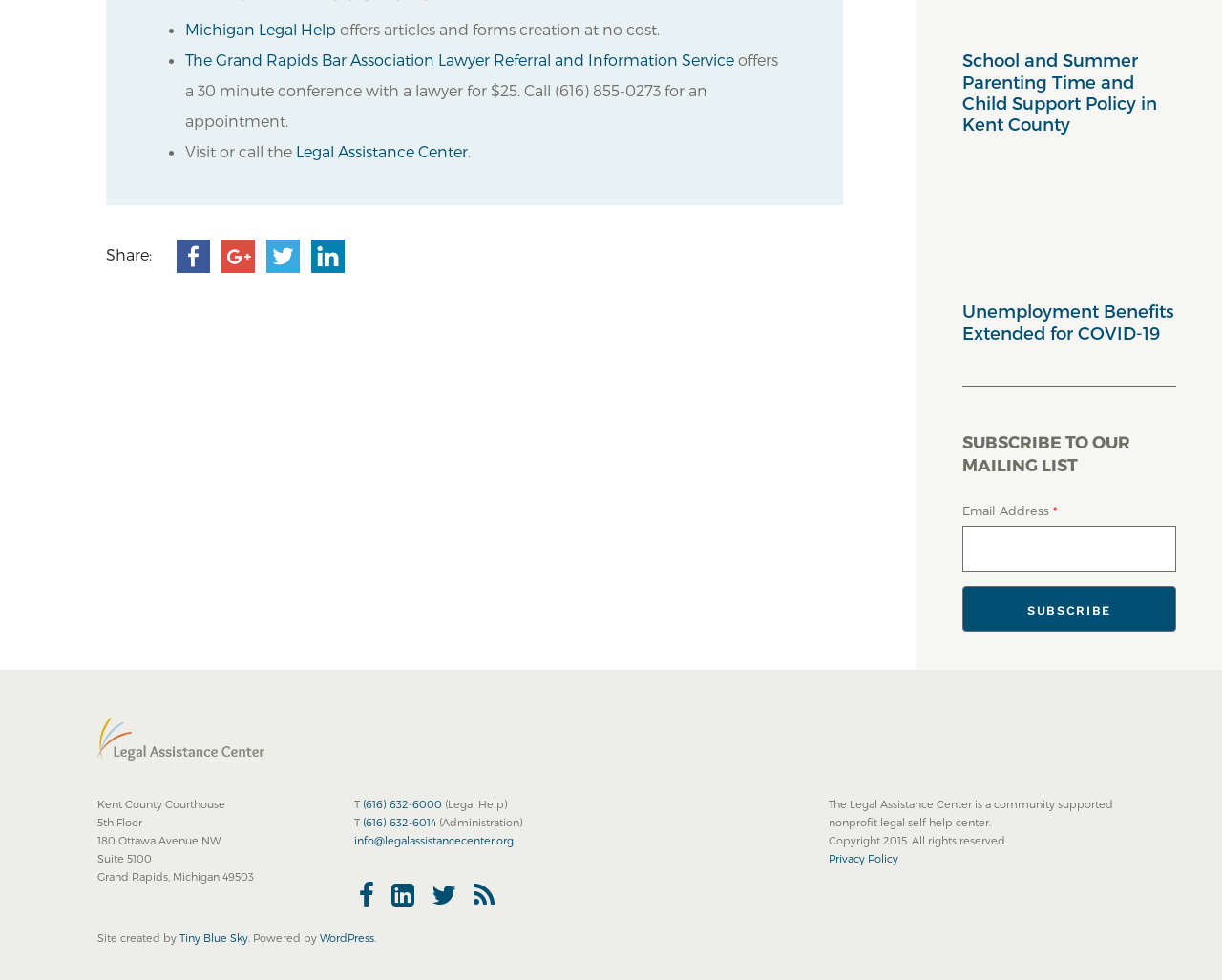How can I share this webpage?
Please use the image to provide a one-word or short phrase answer.

on facebook, google, twitter, linkedin